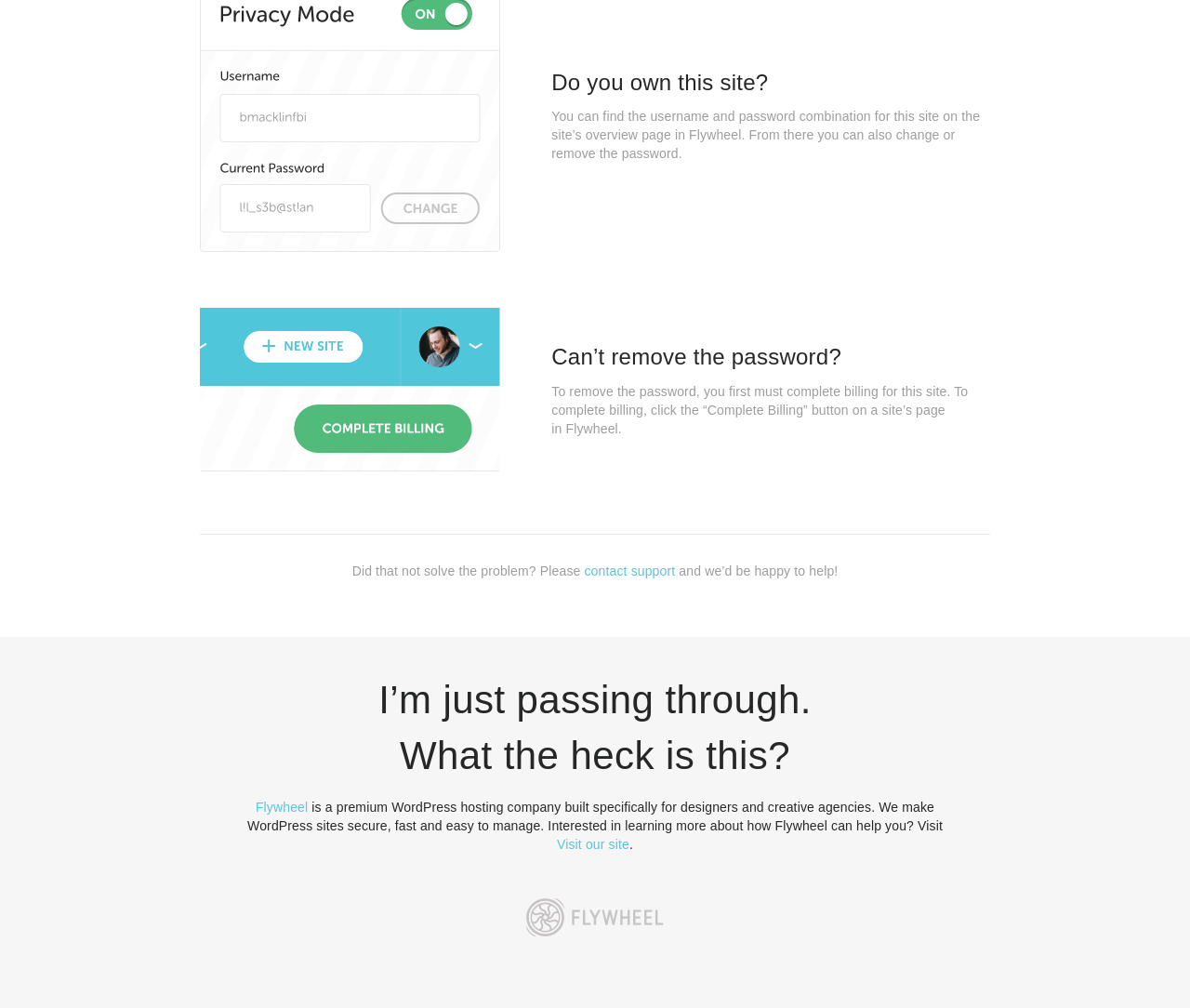Identify the bounding box of the HTML element described here: "parent_node: I’m just passing through.". Provide the coordinates as four float numbers between 0 and 1: [left, top, right, bottom].

[0.43, 0.877, 0.57, 0.944]